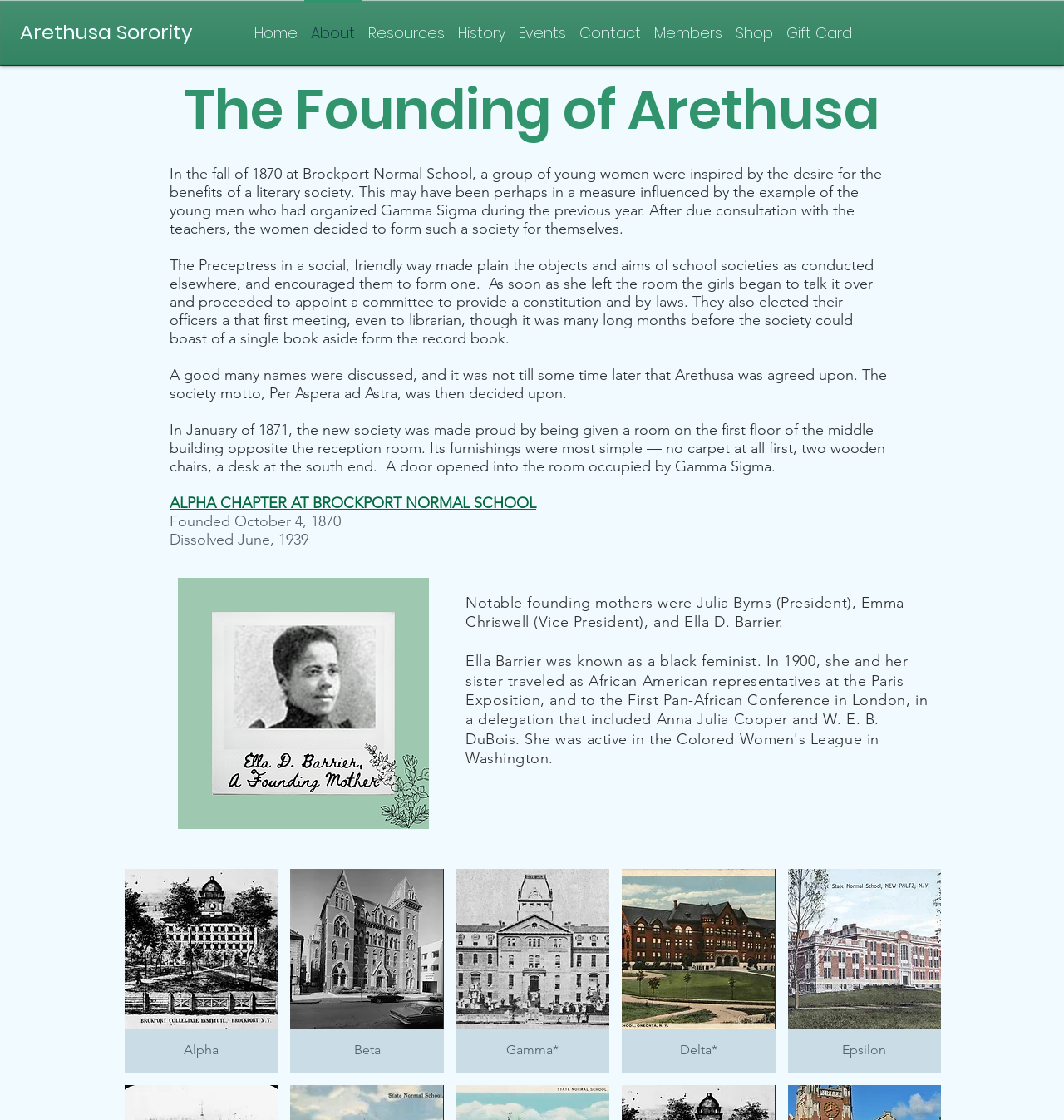Please identify the bounding box coordinates for the region that you need to click to follow this instruction: "Click on the 'Home' link".

[0.232, 0.0, 0.286, 0.045]